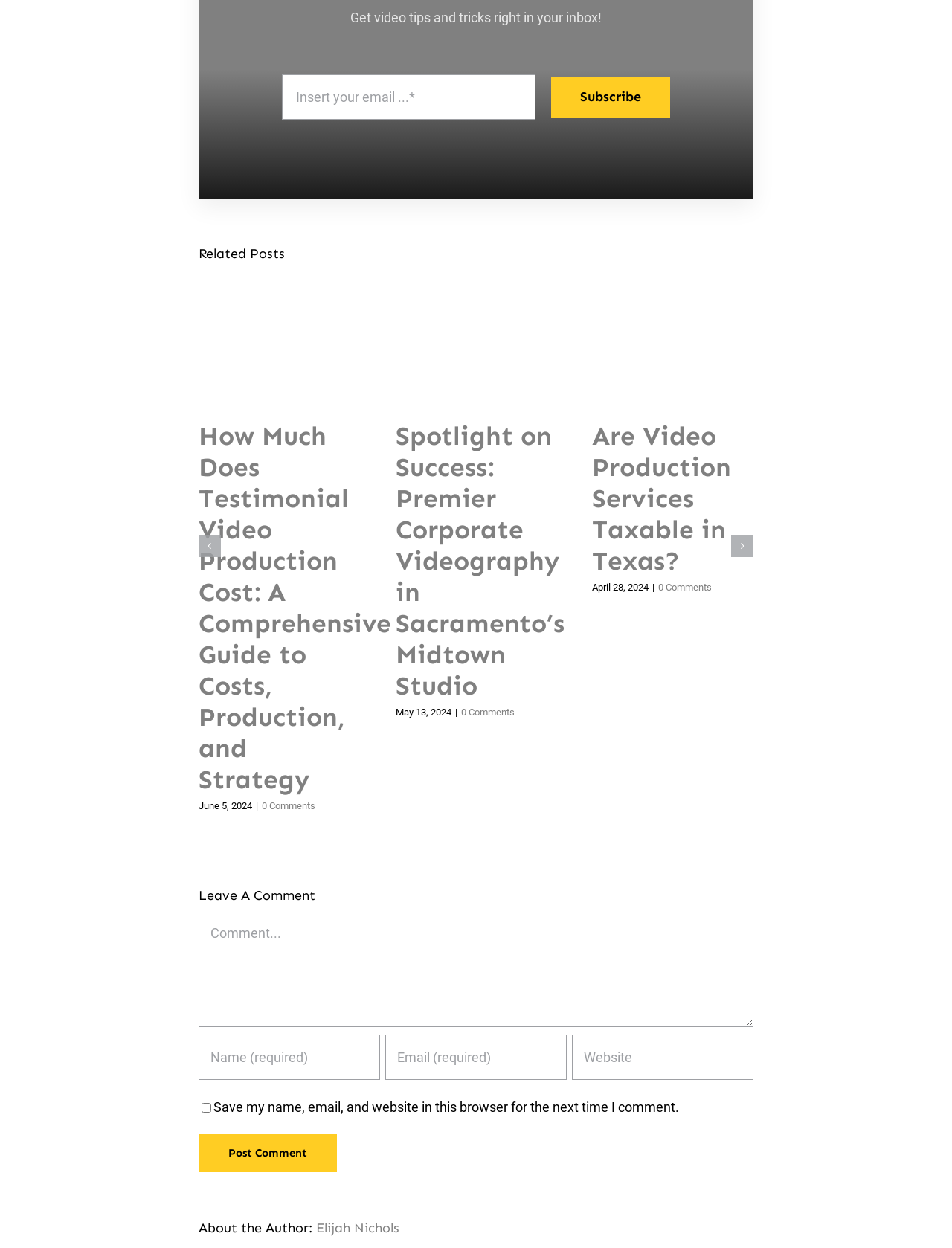What is the title of the first related post?
Refer to the image and give a detailed answer to the question.

The first related post has a title 'How Much Does Testimonial Video Production Cost: A Comprehensive Guide to Costs, Production, and Strategy', which is a link to the post, and also has an image and other links associated with it.